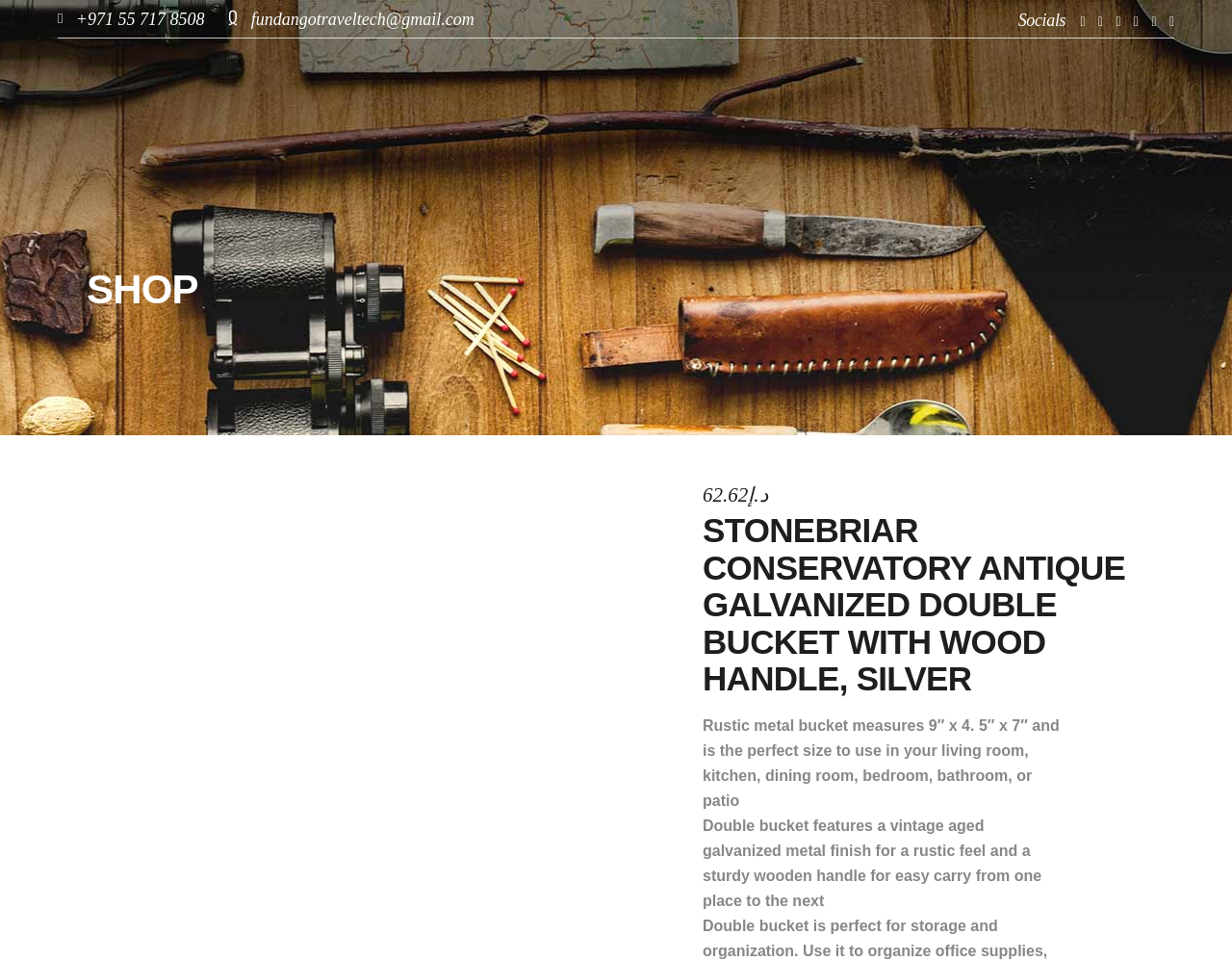Find the bounding box coordinates of the element's region that should be clicked in order to follow the given instruction: "Call the phone number". The coordinates should consist of four float numbers between 0 and 1, i.e., [left, top, right, bottom].

[0.047, 0.011, 0.166, 0.029]